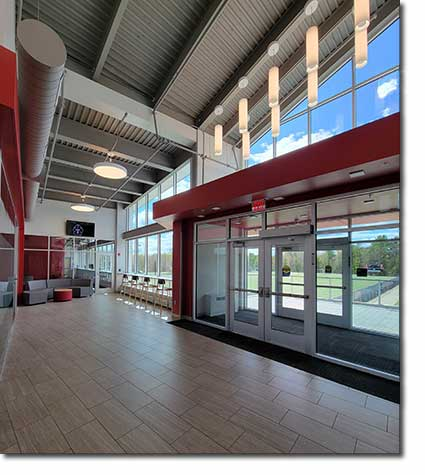Using the image as a reference, answer the following question in as much detail as possible:
Are there any circular lighting fixtures on the ceiling?

According to the caption, the high ceilings are 'adorned with circular lighting fixtures', which confirms the presence of circular lighting fixtures on the ceiling.